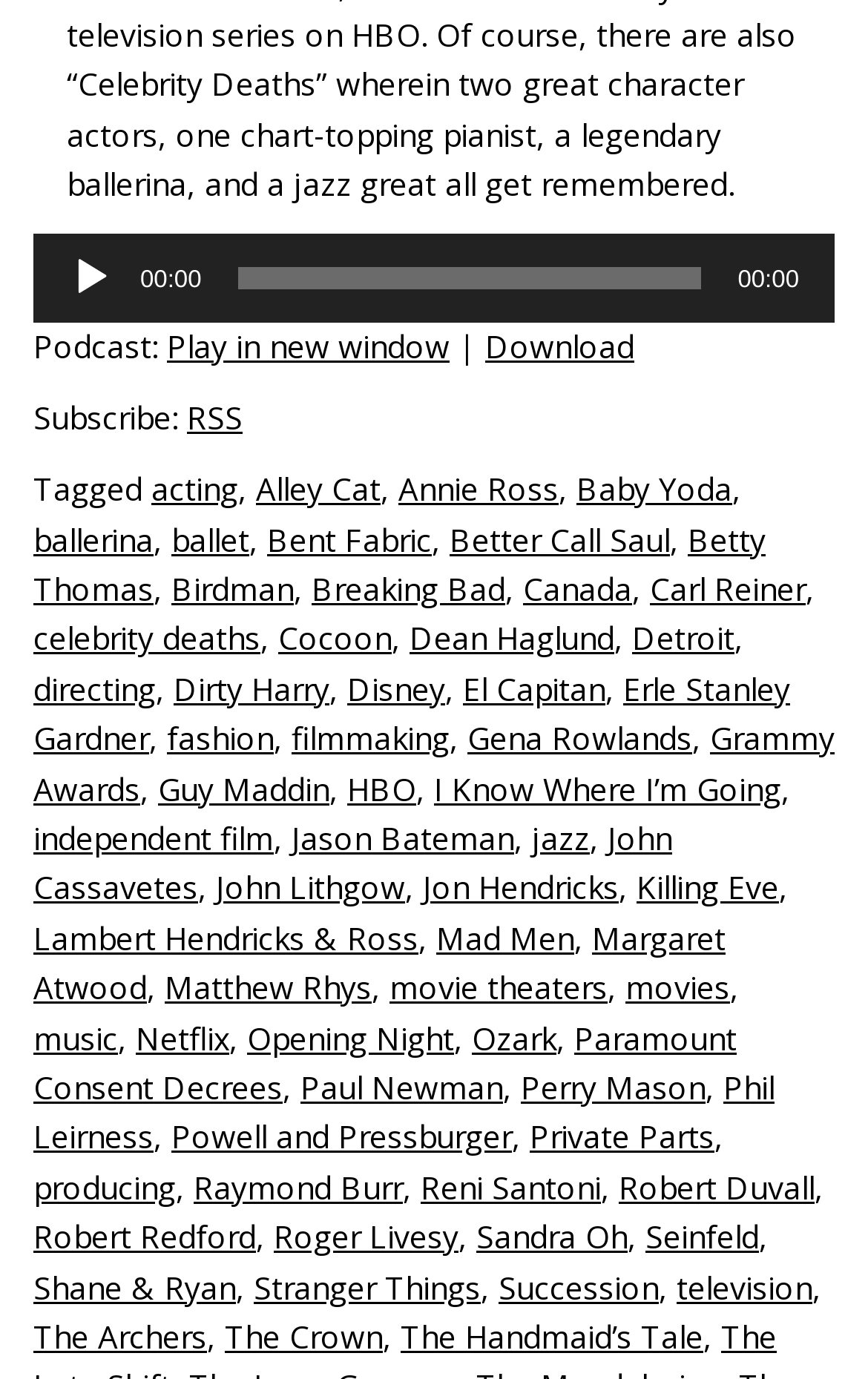Respond to the question below with a single word or phrase:
What is the name of the audio player?

Audio Player